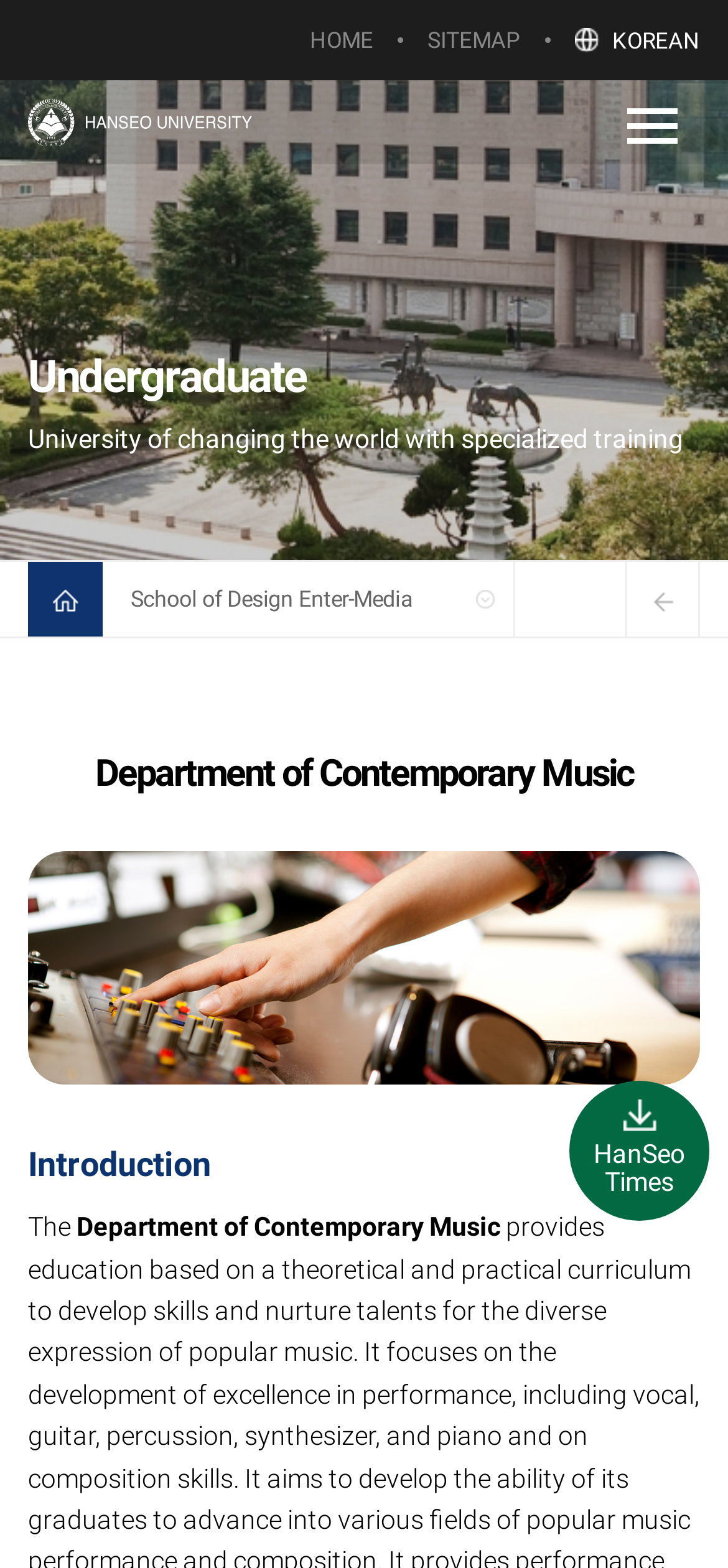How many links are in the top navigation bar?
Please answer using one word or phrase, based on the screenshot.

3